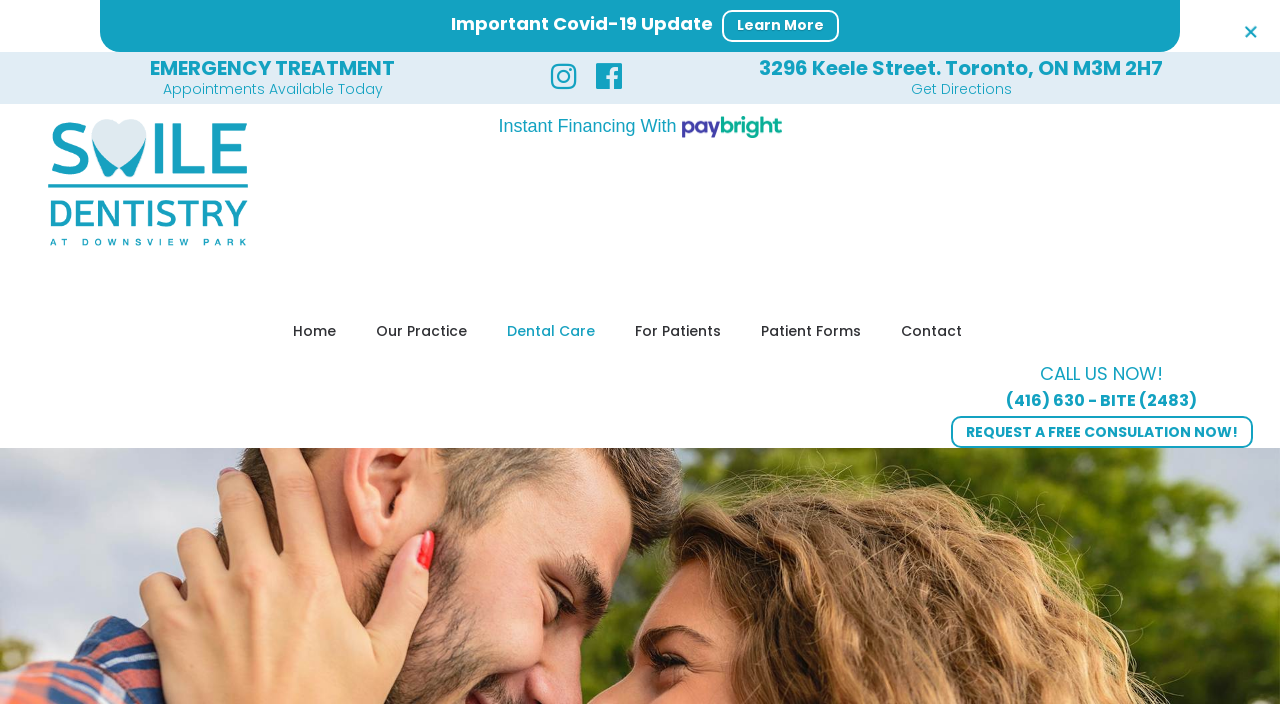Extract the bounding box coordinates for the UI element described as: "Appointments Available Today".

[0.081, 0.112, 0.345, 0.14]